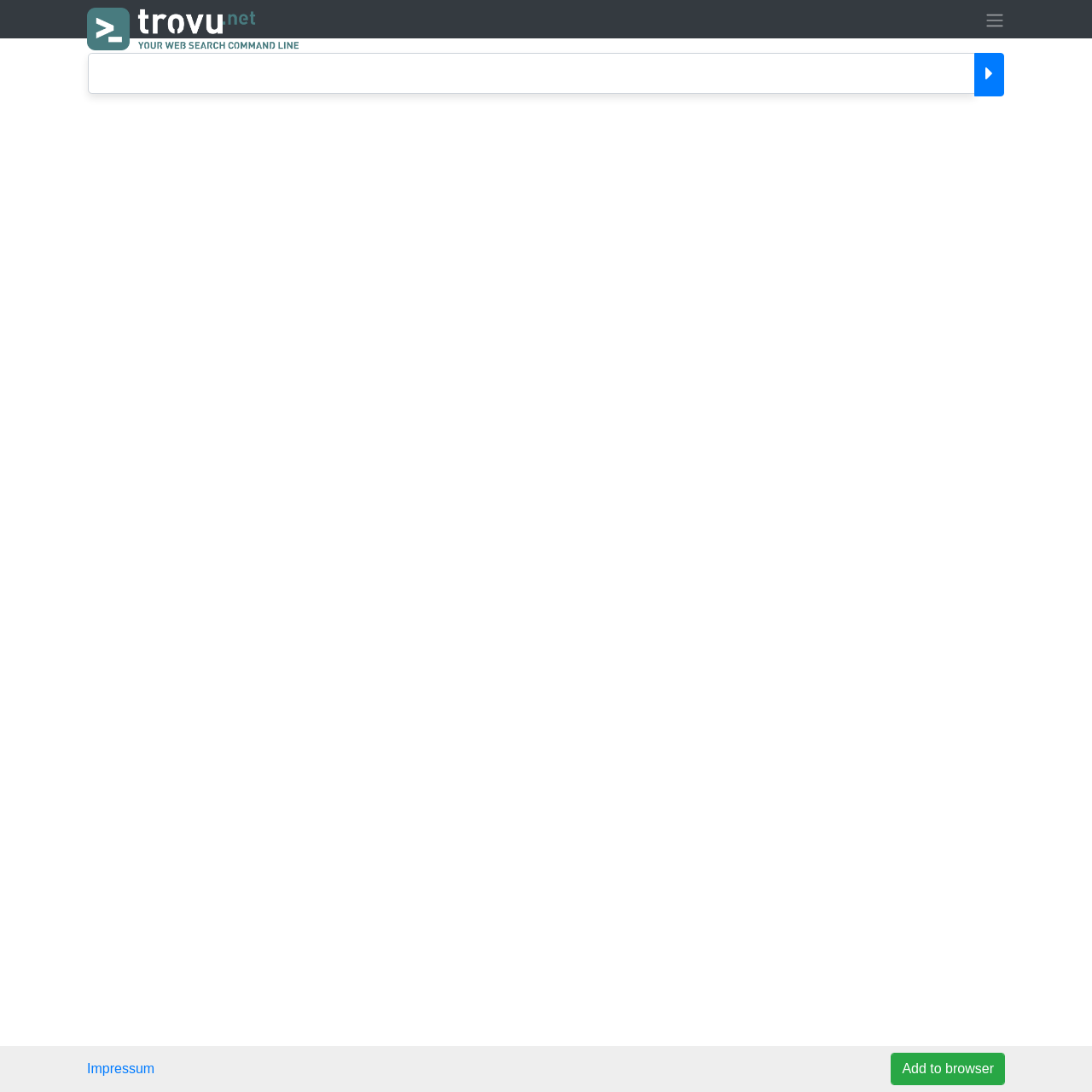Provide the bounding box coordinates in the format (top-left x, top-left y, bottom-right x, bottom-right y). All values are floating point numbers between 0 and 1. Determine the bounding box coordinate of the UI element described as: Add to browser

[0.816, 0.964, 0.92, 0.994]